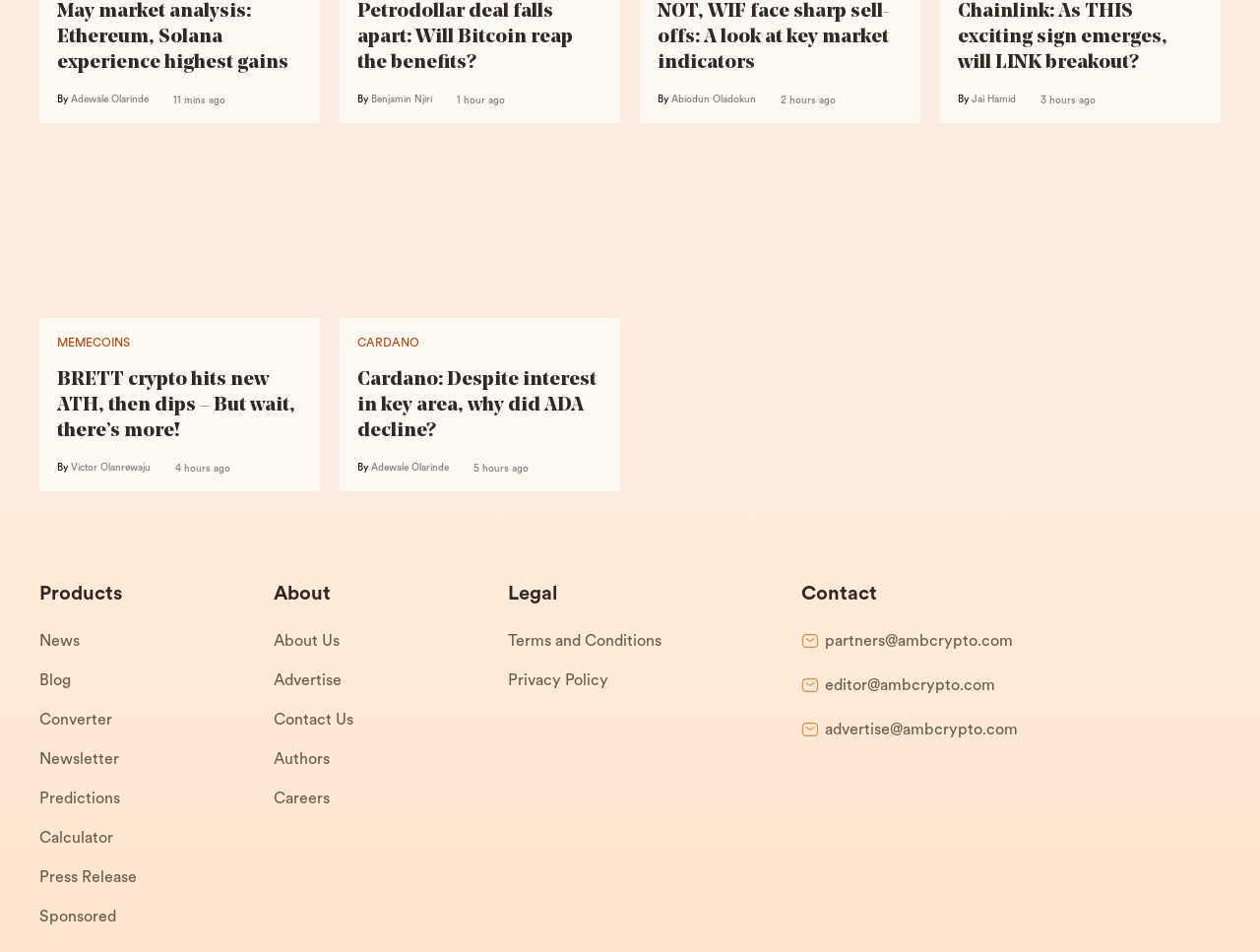Using the information from the screenshot, answer the following question thoroughly:
What is the category of the link 'Converter'?

The link 'Converter' is located under the category 'Products' on the webpage, which is indicated by the static text 'Products' above the link.